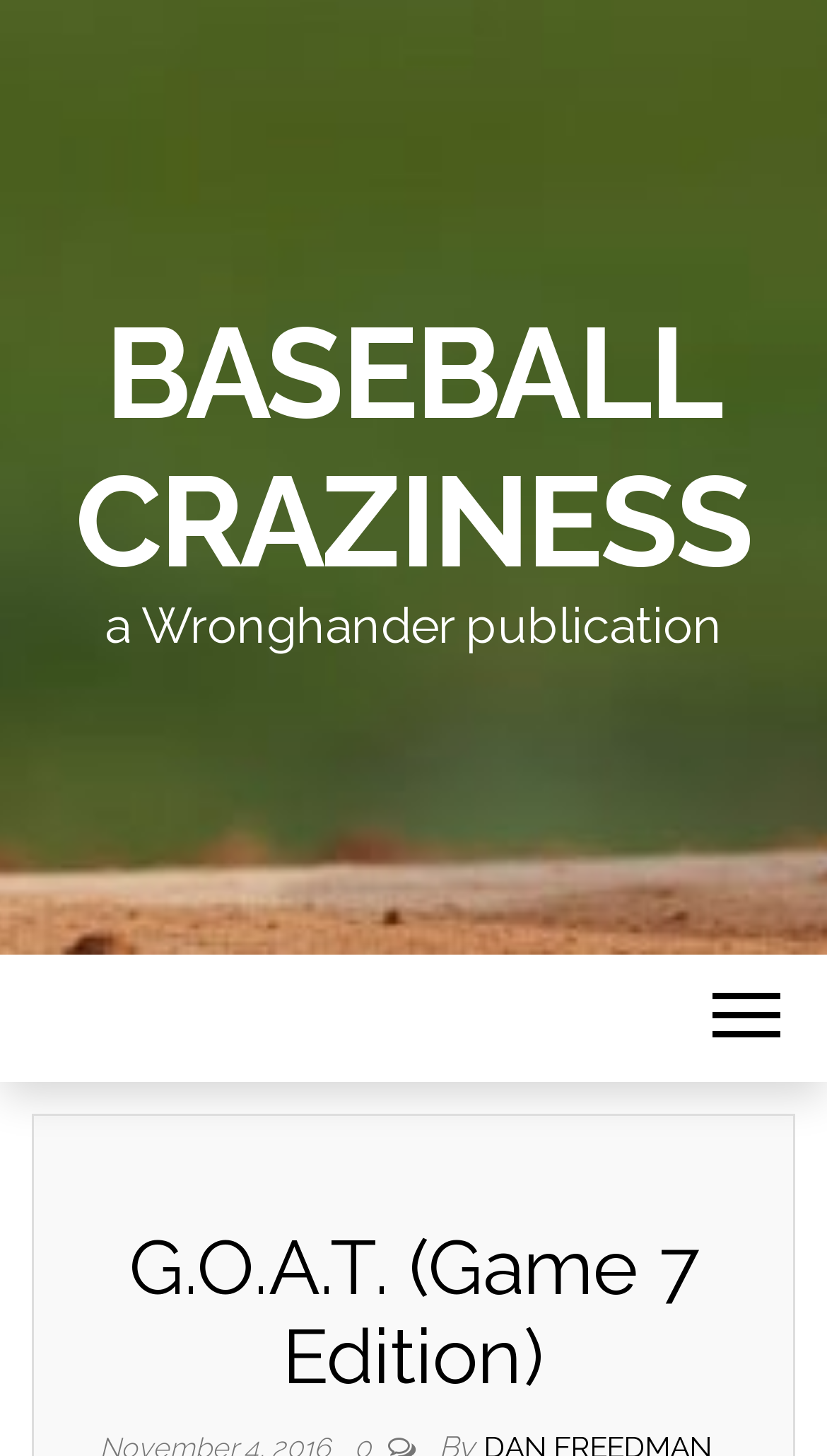Identify and provide the bounding box for the element described by: "BASEBALL CRAZINESS".

[0.091, 0.205, 0.909, 0.409]